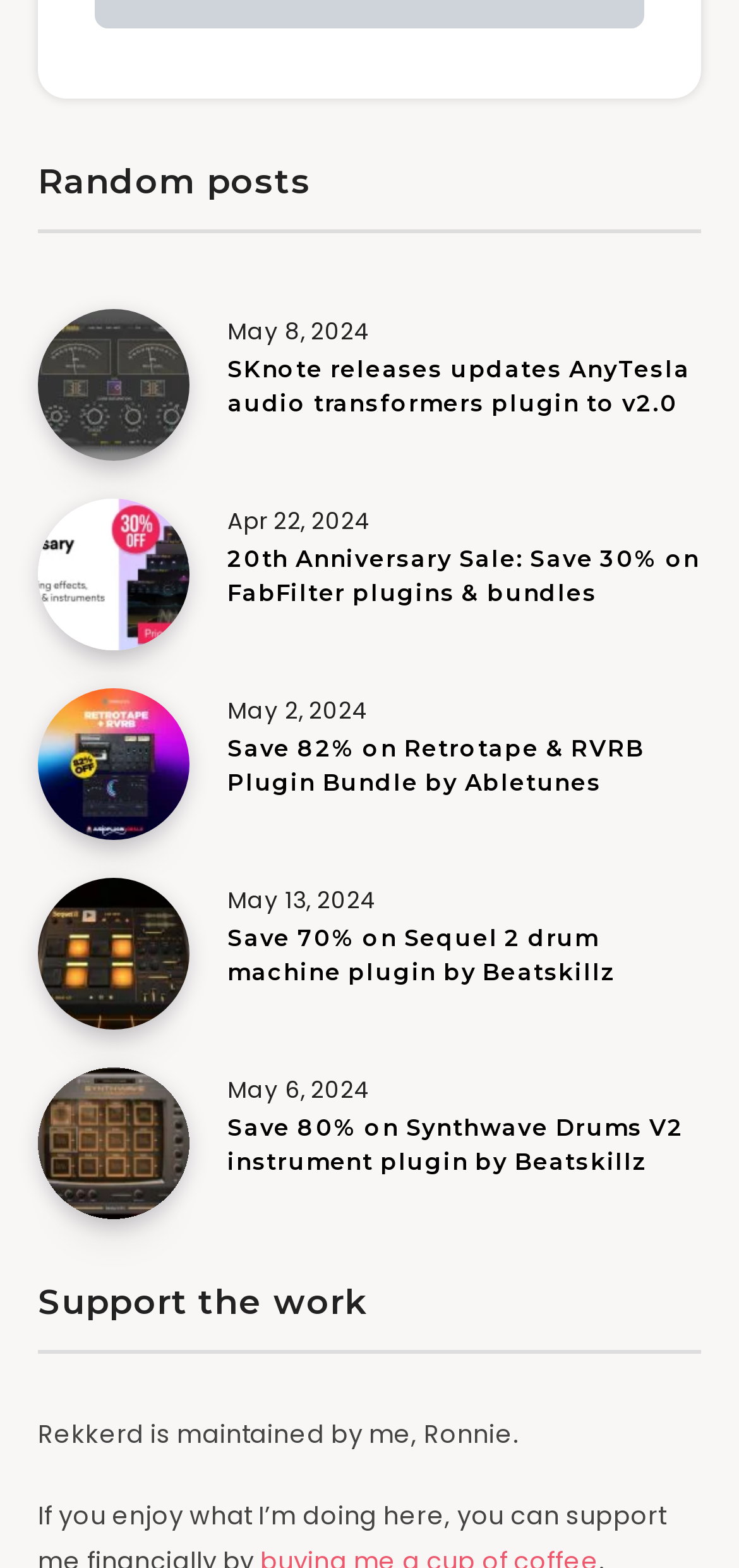Locate the UI element described by alt="VST Buzz" and provide its bounding box coordinates. Use the format (top-left x, top-left y, bottom-right x, bottom-right y) with all values as floating point numbers between 0 and 1.

[0.128, 0.001, 0.872, 0.024]